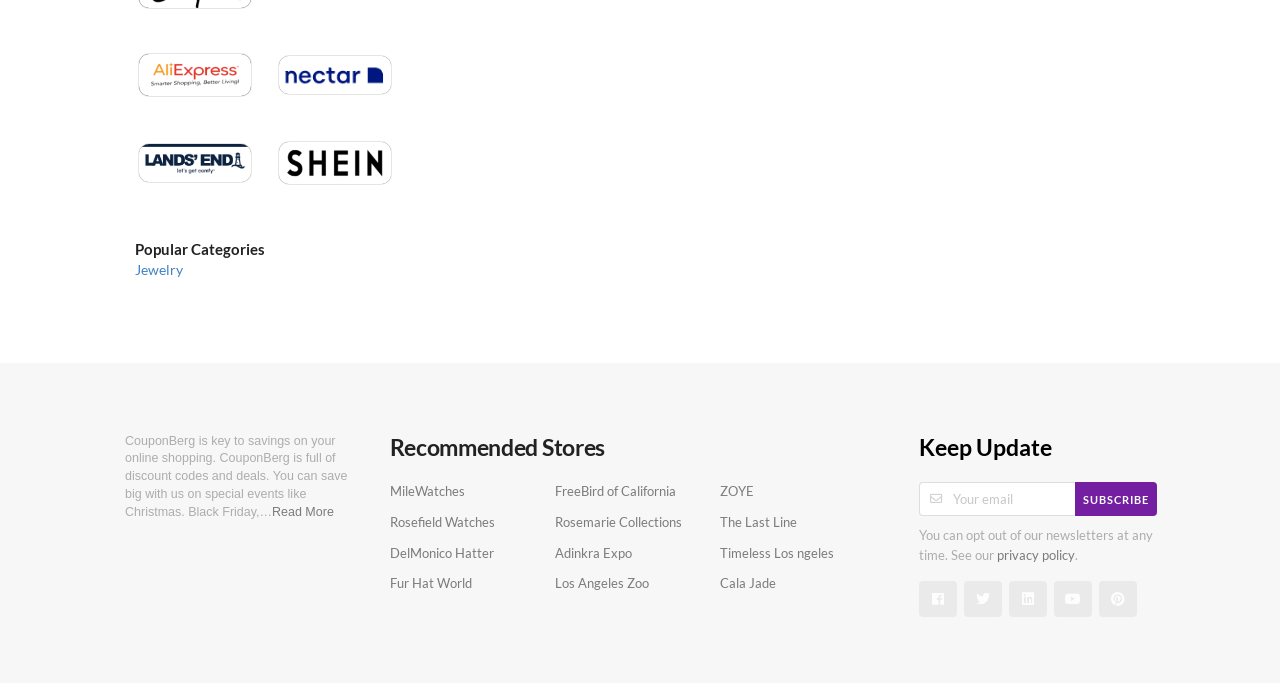Provide the bounding box coordinates, formatted as (top-left x, top-left y, bottom-right x, bottom-right y), with all values being floating point numbers between 0 and 1. Identify the bounding box of the UI element that matches the description: Cala Jade

[0.563, 0.841, 0.606, 0.87]